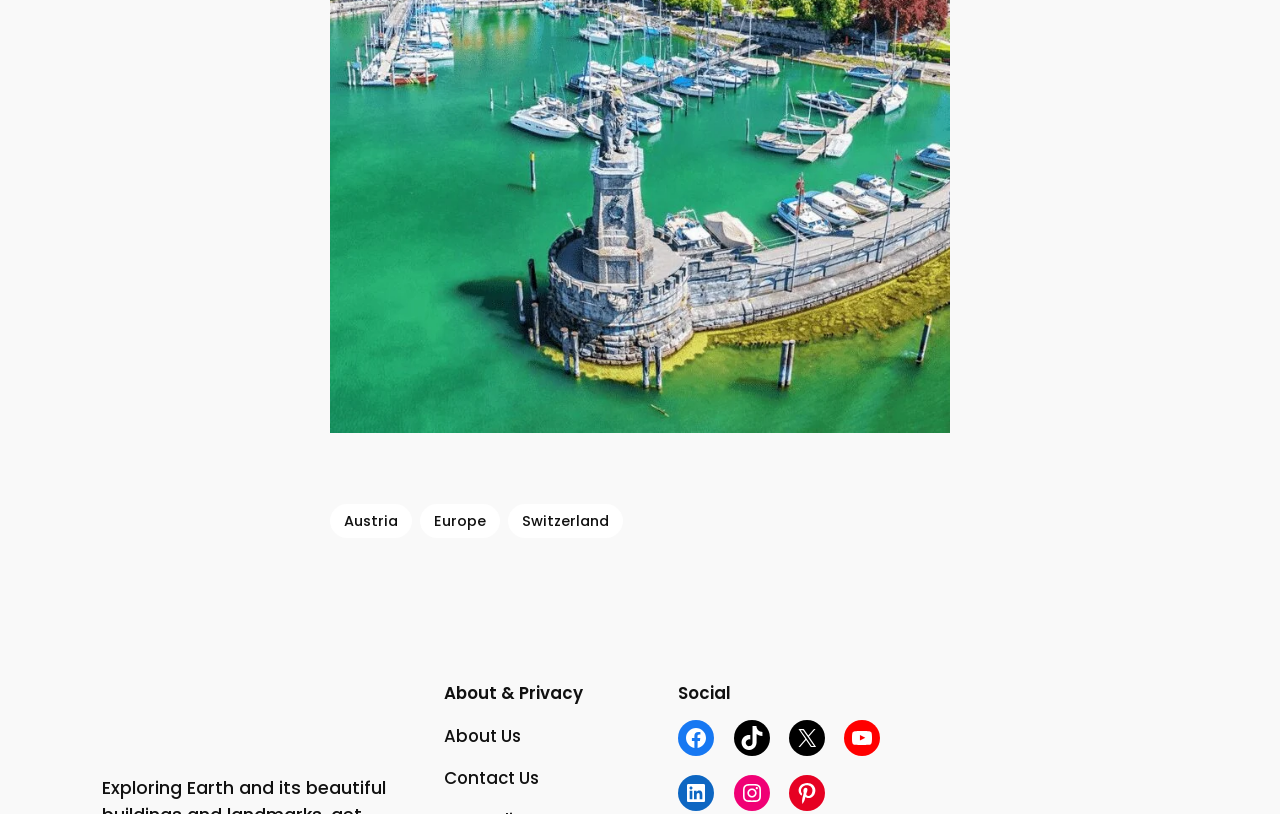What is the name of the image link?
Answer with a single word or phrase, using the screenshot for reference.

Isolated Traveller